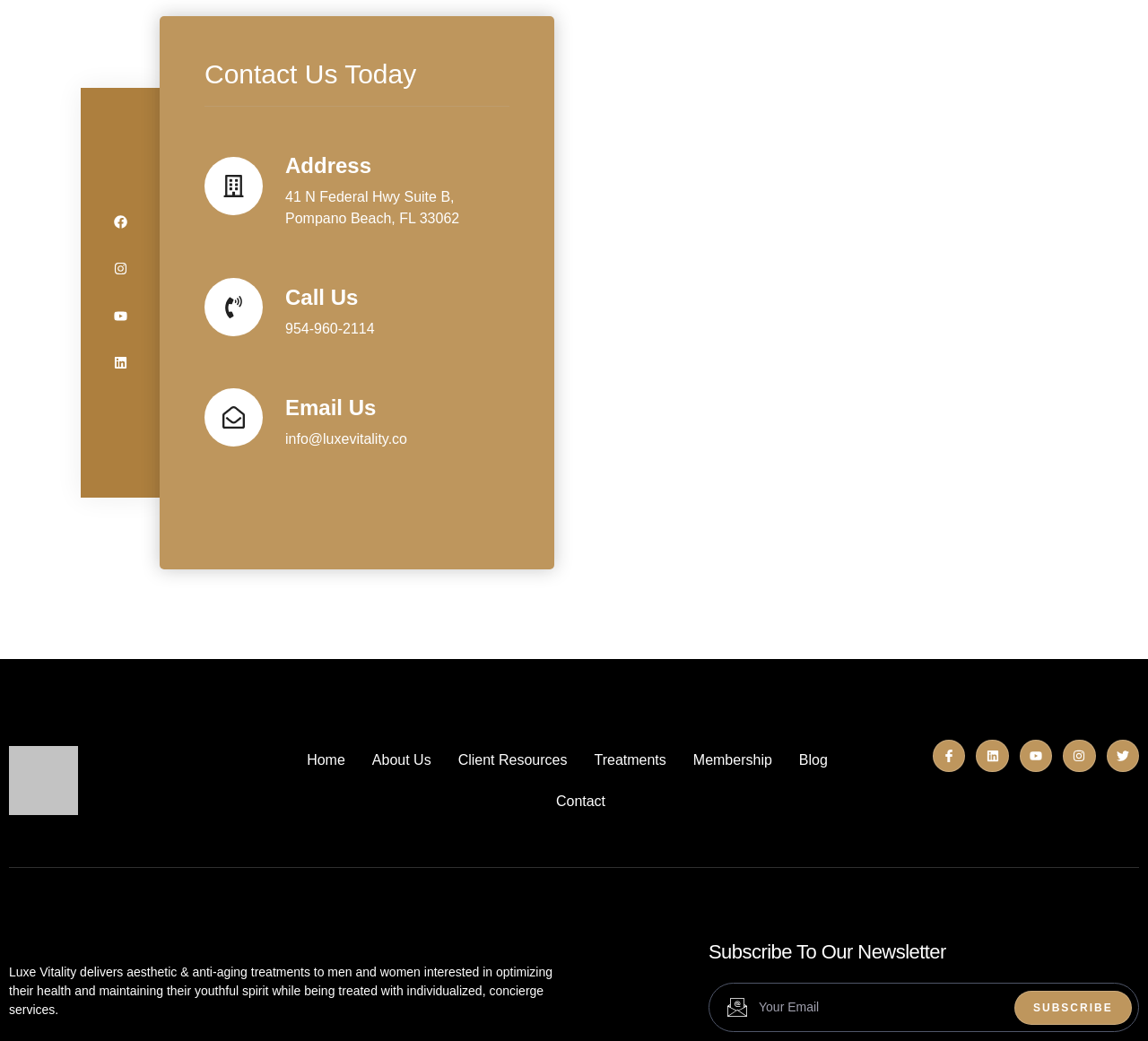Please identify the bounding box coordinates of the element's region that needs to be clicked to fulfill the following instruction: "Click on Youtube link". The bounding box coordinates should consist of four float numbers between 0 and 1, i.e., [left, top, right, bottom].

[0.888, 0.71, 0.917, 0.742]